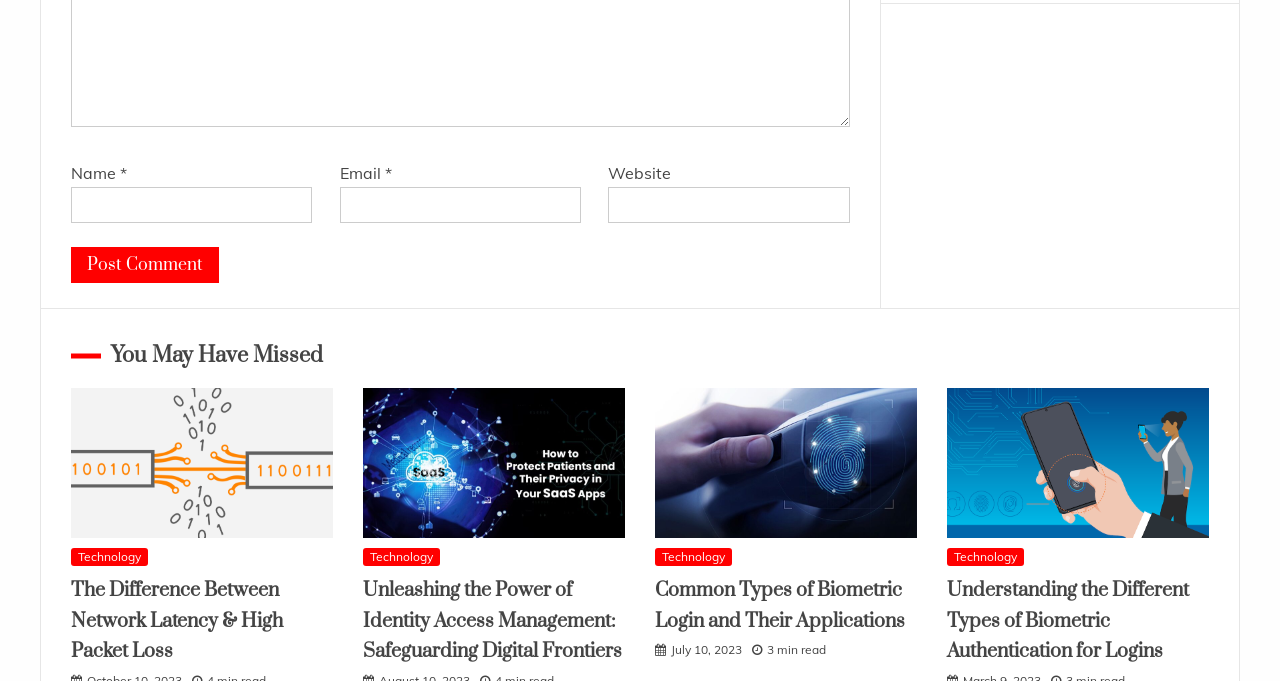Please give a concise answer to this question using a single word or phrase: 
What is the topic of the articles listed?

Technology